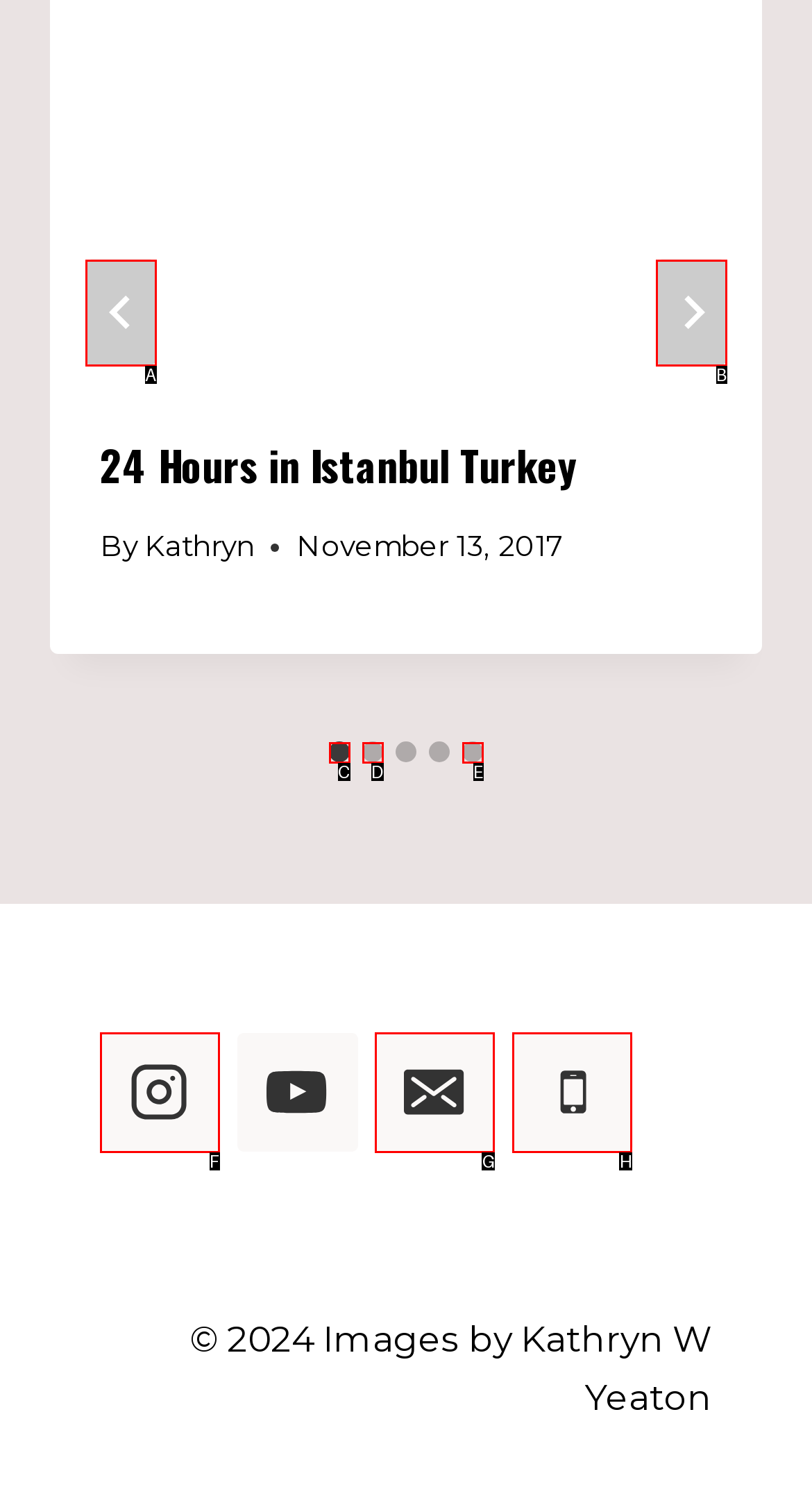Which option is described as follows: aria-label="Go to slide 2"
Answer with the letter of the matching option directly.

D